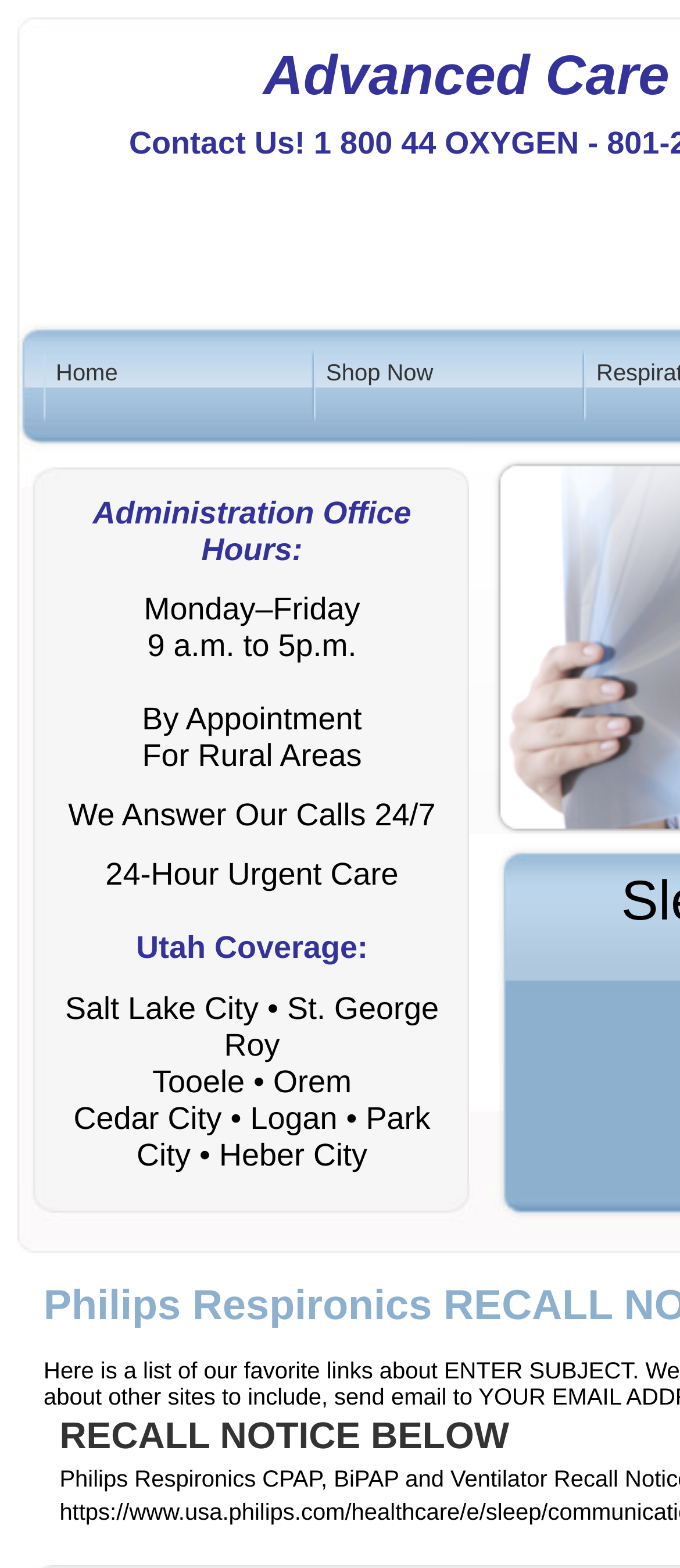What areas are covered by 24-Hour Urgent Care?
Based on the screenshot, provide a one-word or short-phrase response.

Salt Lake City, St. George, etc.